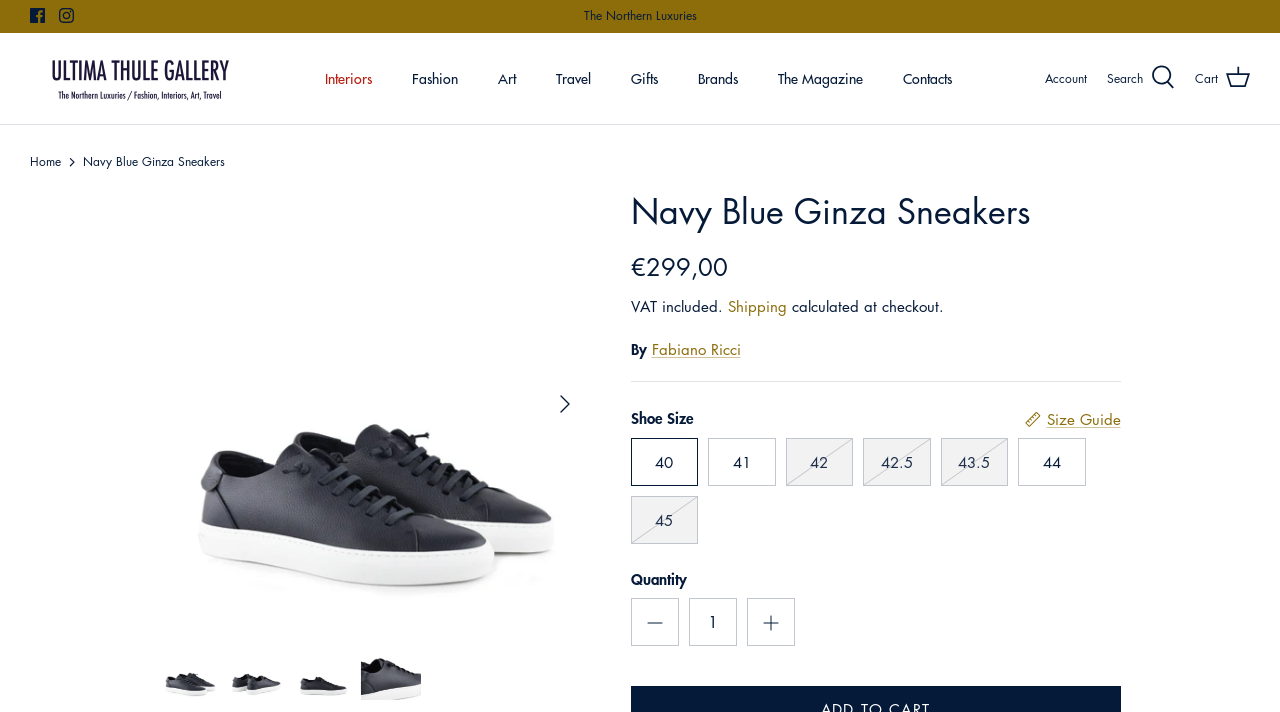Determine the bounding box coordinates of the clickable region to follow the instruction: "Navigate to Interiors".

[0.24, 0.064, 0.305, 0.156]